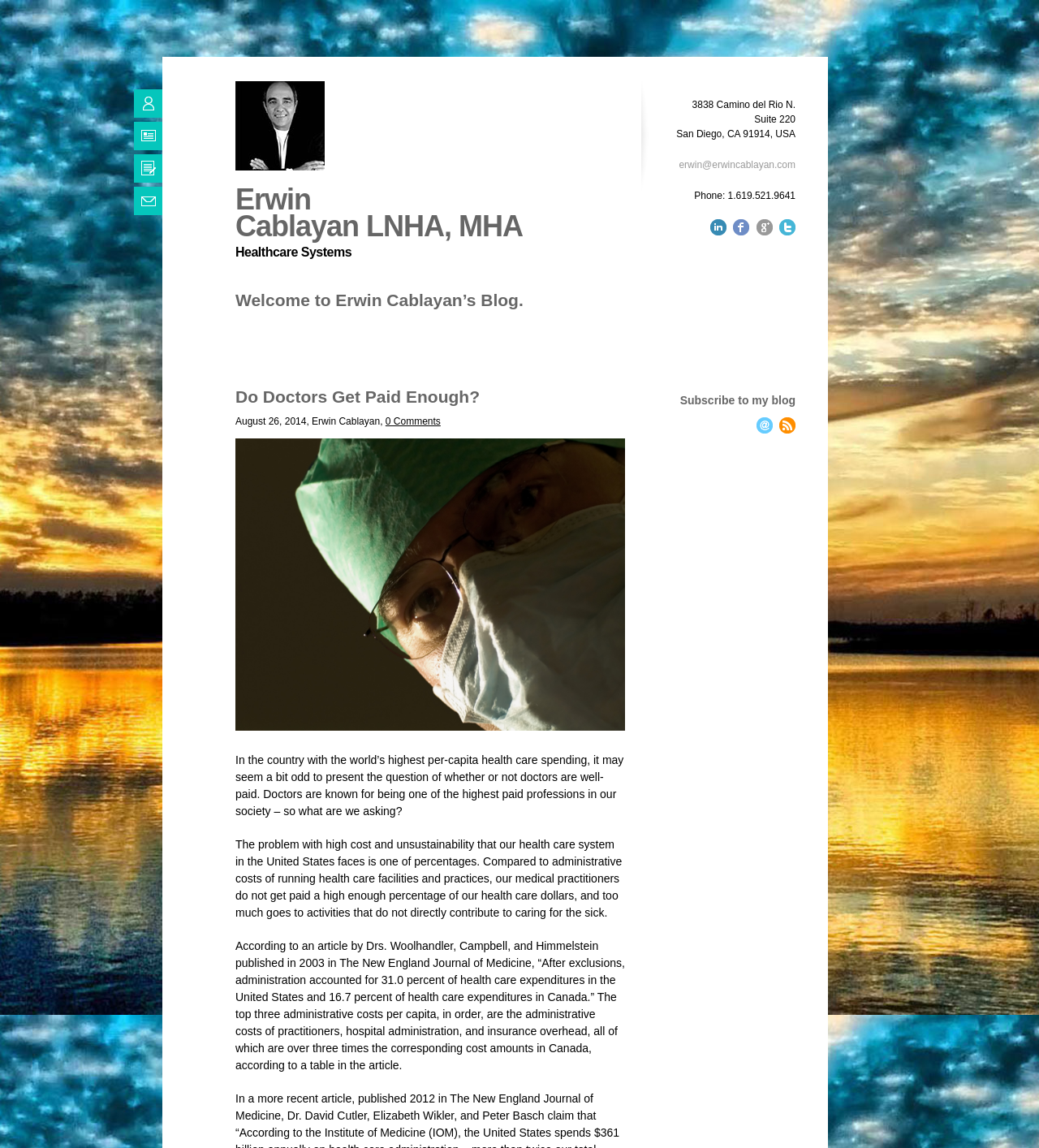Determine the bounding box coordinates for the clickable element required to fulfill the instruction: "Read the article about Health Care Administration Costs". Provide the coordinates as four float numbers between 0 and 1, i.e., [left, top, right, bottom].

[0.227, 0.627, 0.602, 0.638]